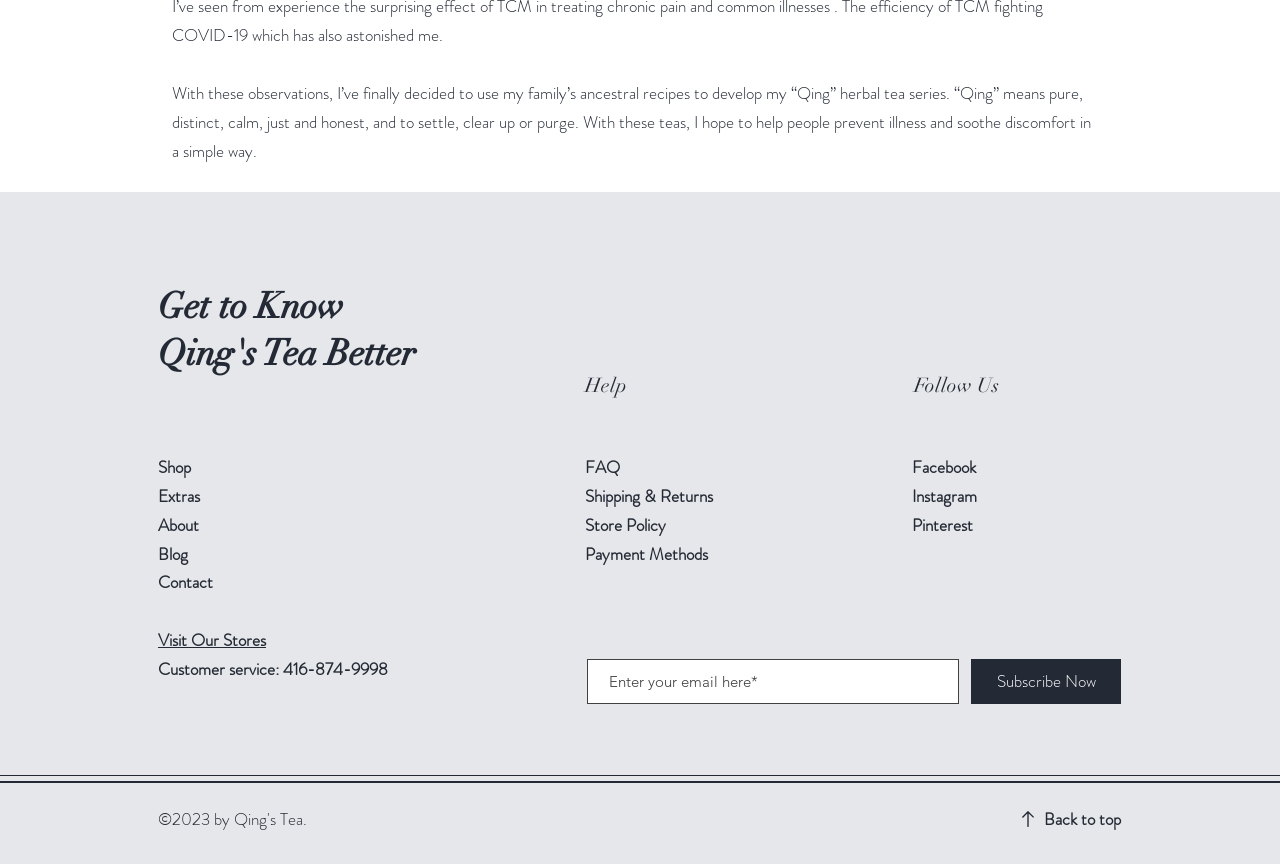Identify the bounding box coordinates for the UI element described as follows: Payment Methods. Use the format (top-left x, top-left y, bottom-right x, bottom-right y) and ensure all values are floating point numbers between 0 and 1.

[0.457, 0.627, 0.556, 0.655]